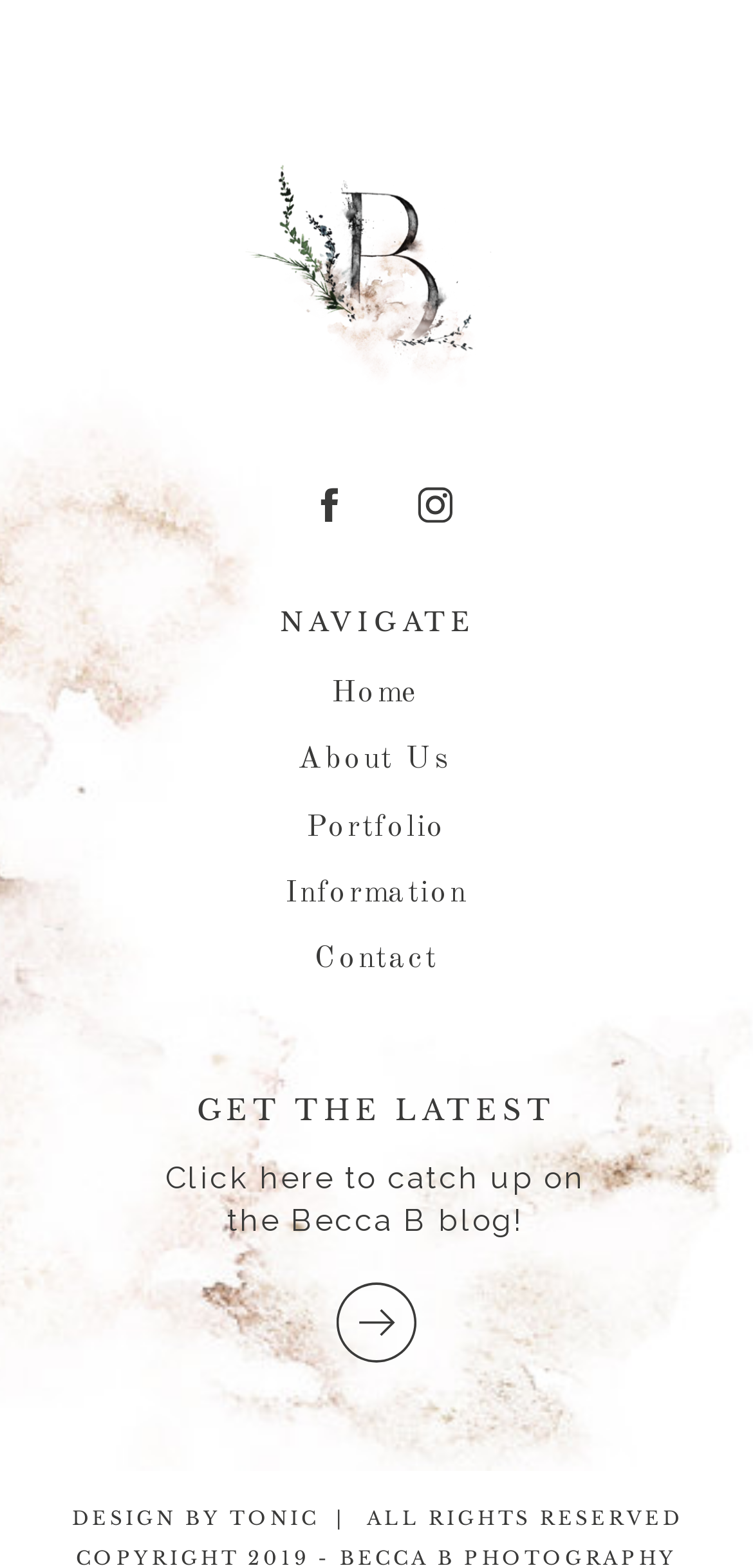Please find the bounding box coordinates of the section that needs to be clicked to achieve this instruction: "Go to Home".

[0.357, 0.43, 0.643, 0.455]